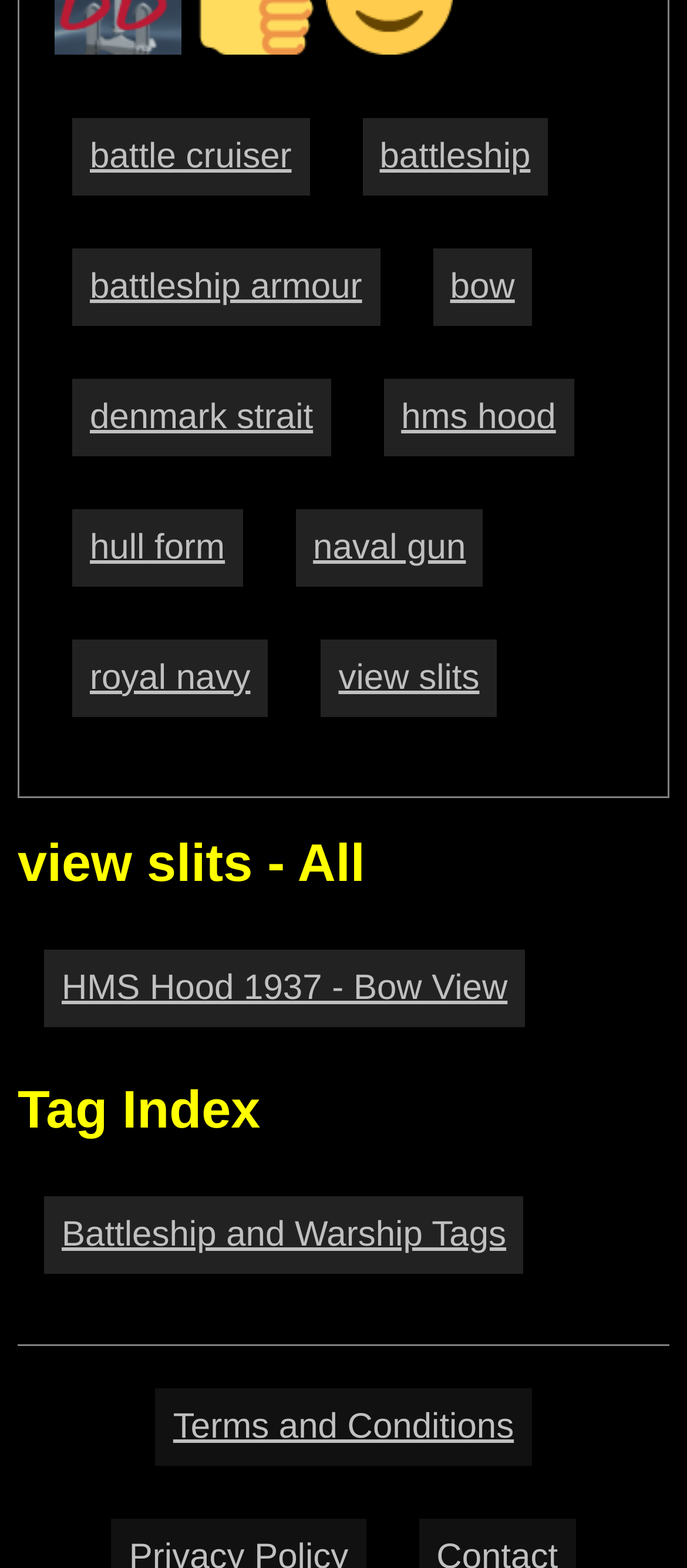Kindly determine the bounding box coordinates for the area that needs to be clicked to execute this instruction: "view battle cruiser".

[0.105, 0.075, 0.45, 0.125]